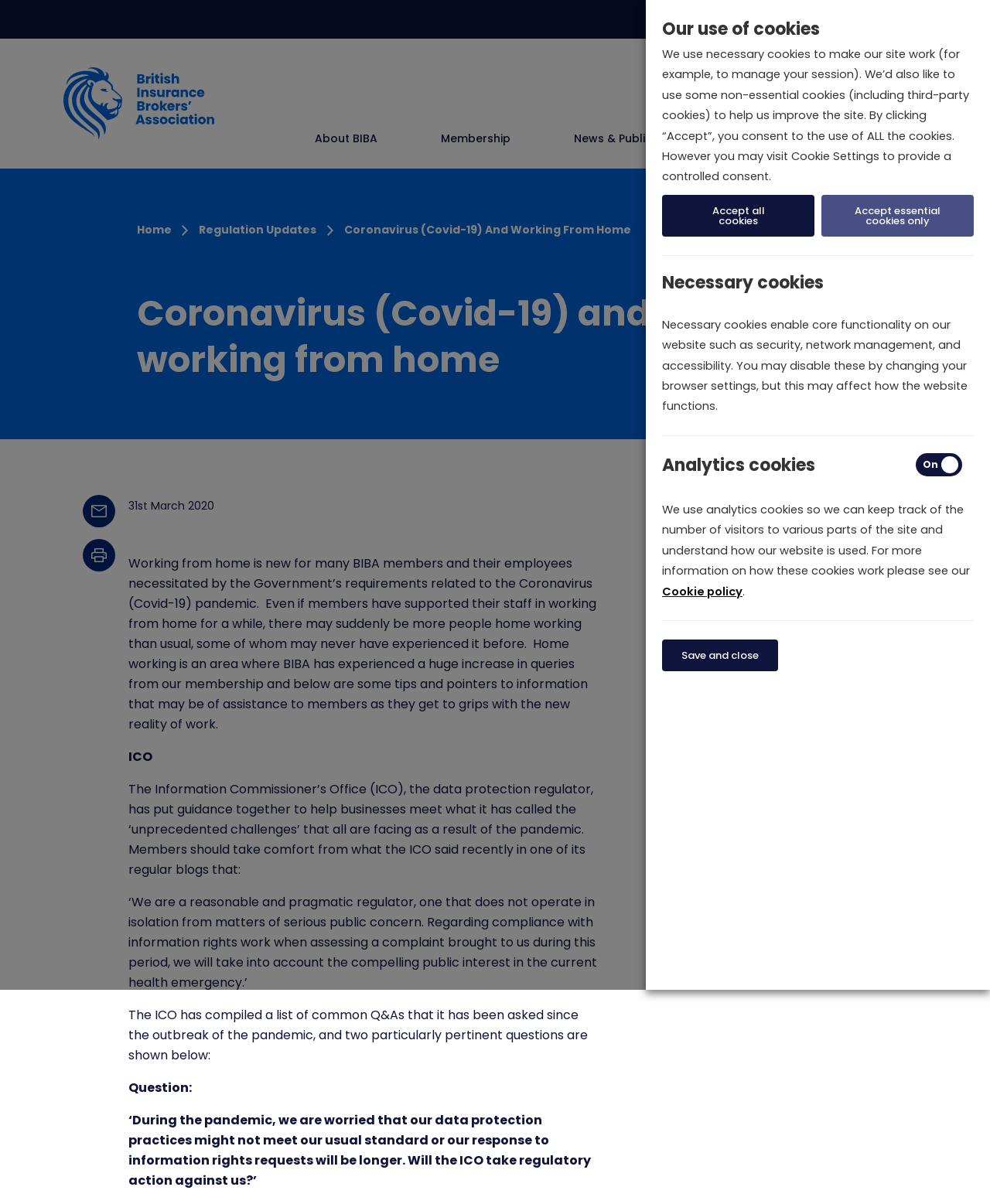Find the bounding box coordinates for the area you need to click to carry out the instruction: "Click the 'Mail' link". The coordinates should be four float numbers between 0 and 1, indicated as [left, top, right, bottom].

[0.084, 0.411, 0.116, 0.438]